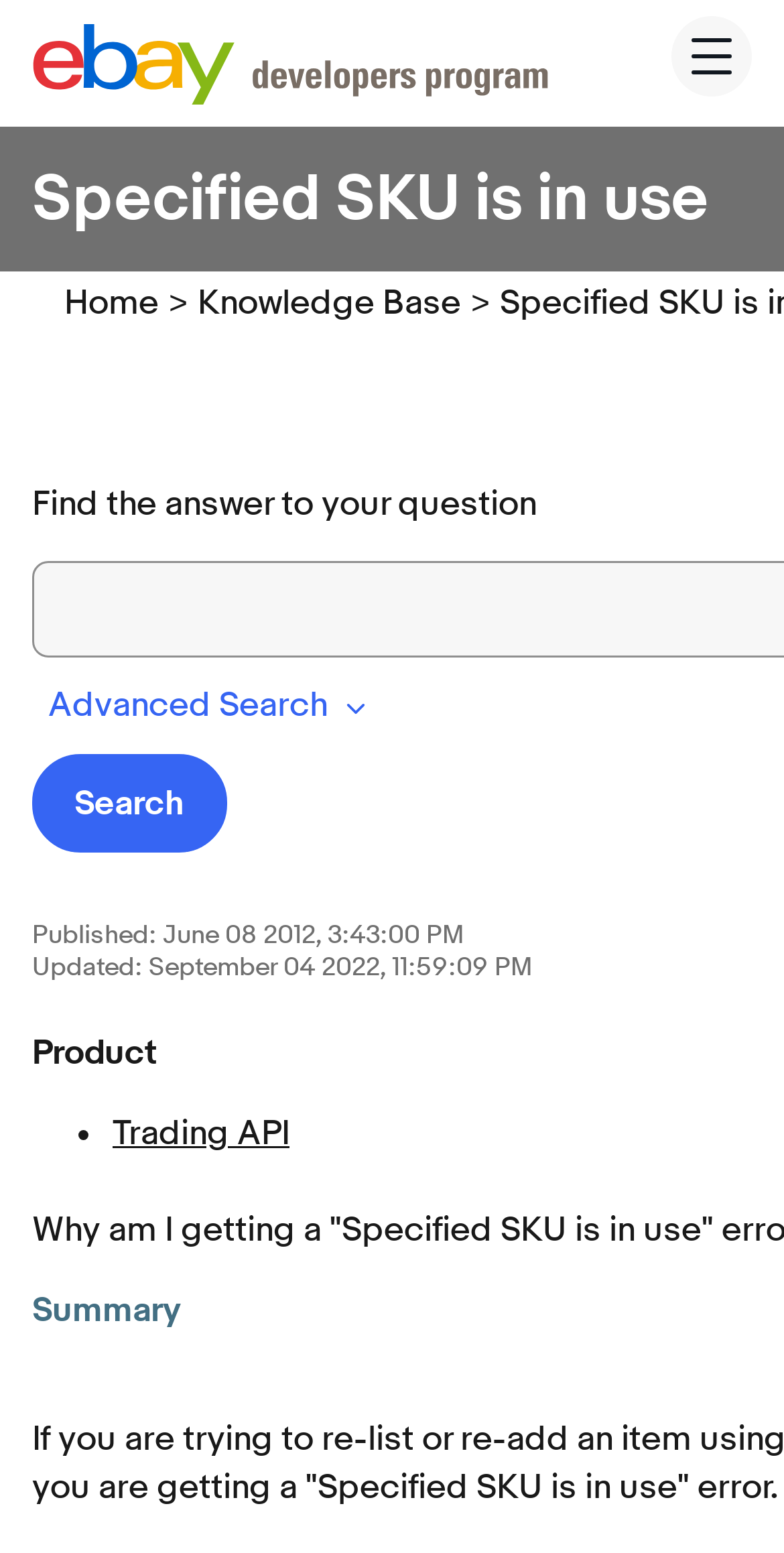Analyze the image and deliver a detailed answer to the question: What is the purpose of the button?

I found the answer by looking at the button element in the webpage, specifically the one with the text 'Search'.